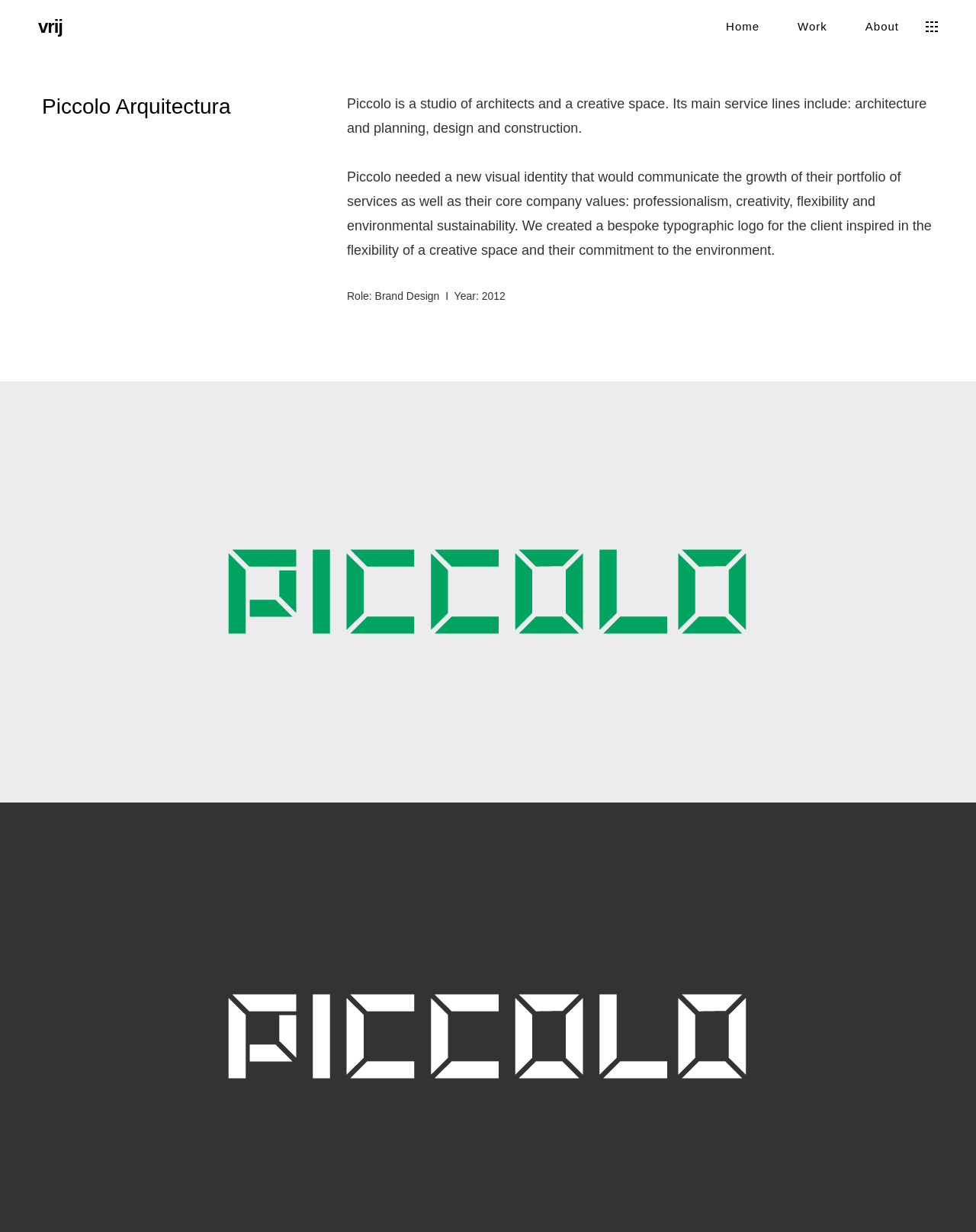Find the bounding box coordinates corresponding to the UI element with the description: "Timothy Birt". The coordinates should be formatted as [left, top, right, bottom], with values as floats between 0 and 1.

None